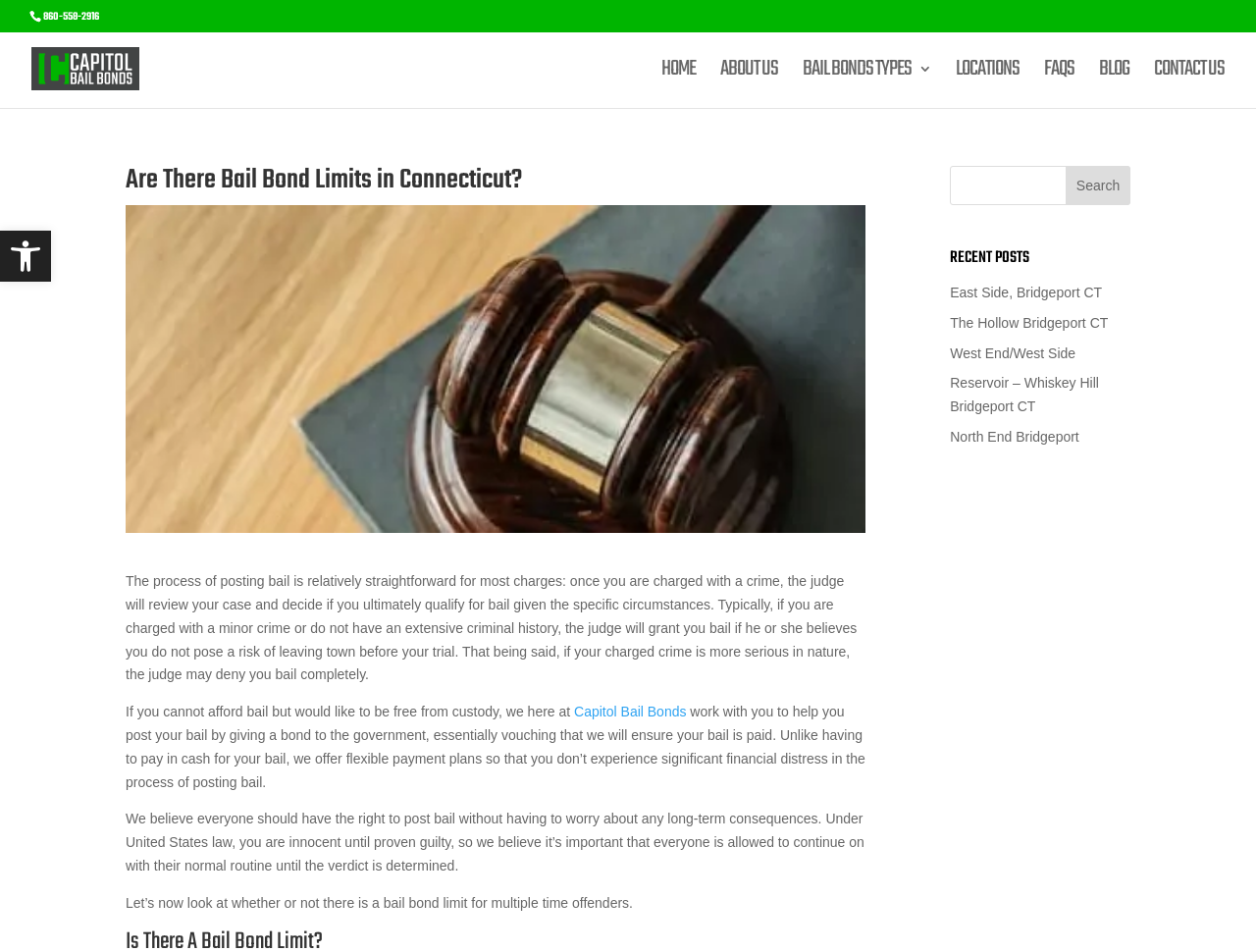Please locate the bounding box coordinates of the region I need to click to follow this instruction: "Read about Family and Children".

None